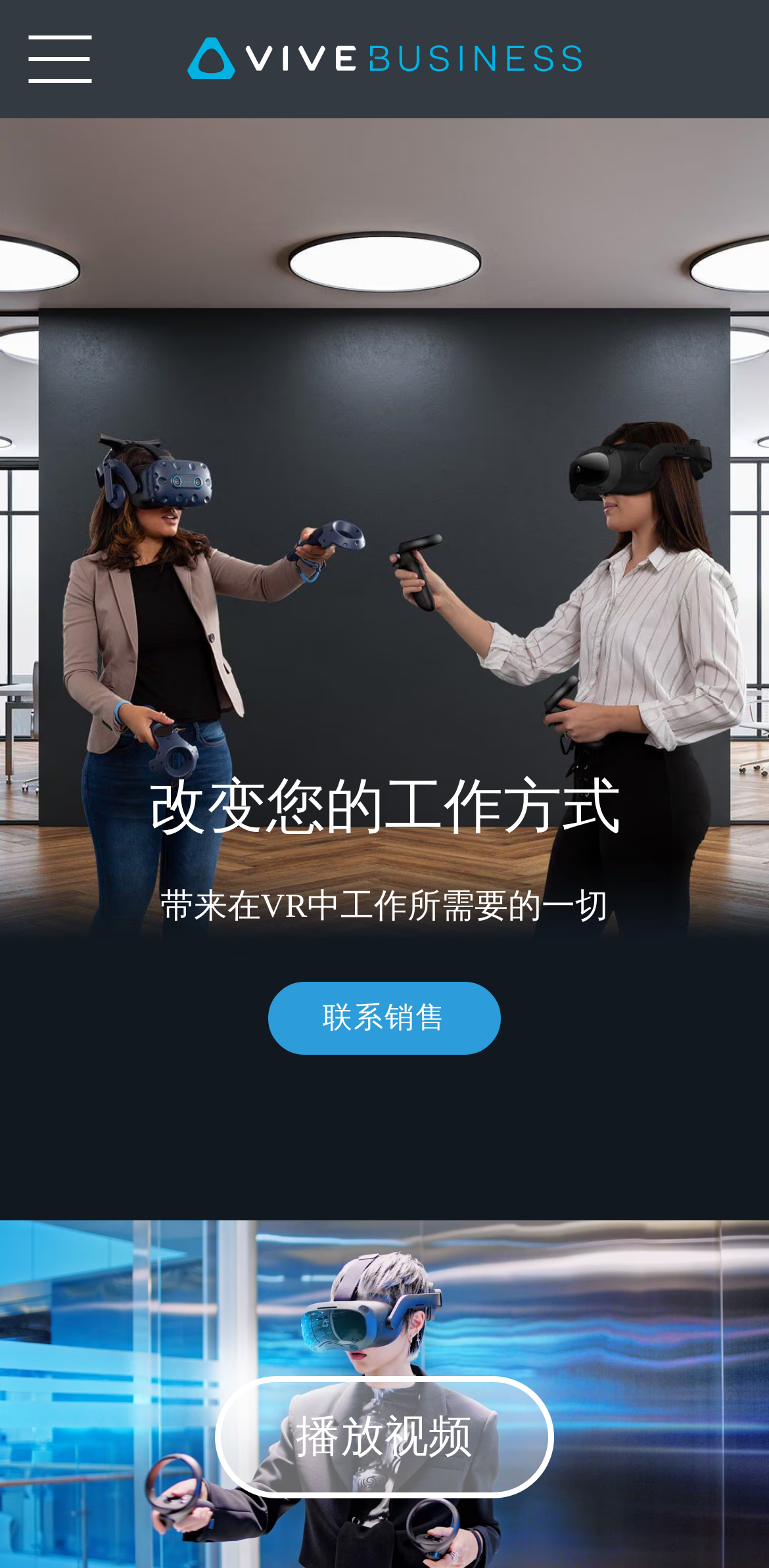What is the main purpose of VIVE Business?
Based on the screenshot, give a detailed explanation to answer the question.

Based on the webpage, it seems that VIVE Business is focused on providing enterprise-level VR solutions, which is evident from the heading 'VIVE Business. 带来在VR中工作所需要的一切。' and the image of a virtual meeting, suggesting that it is a platform for businesses to work and collaborate in VR.